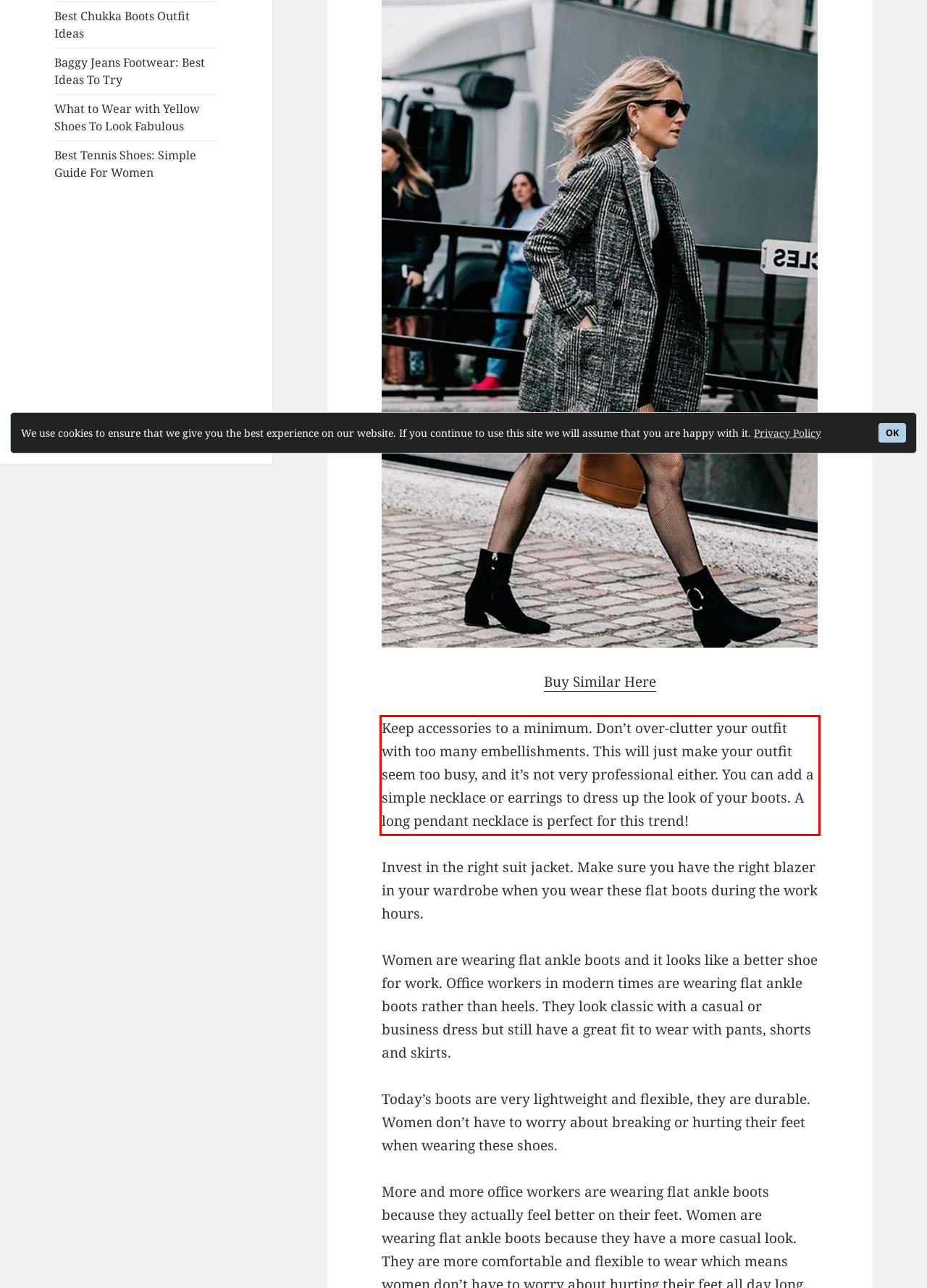Analyze the red bounding box in the provided webpage screenshot and generate the text content contained within.

Keep accessories to a minimum. Don’t over-clutter your outfit with too many embellishments. This will just make your outfit seem too busy, and it’s not very professional either. You can add a simple necklace or earrings to dress up the look of your boots. A long pendant necklace is perfect for this trend!